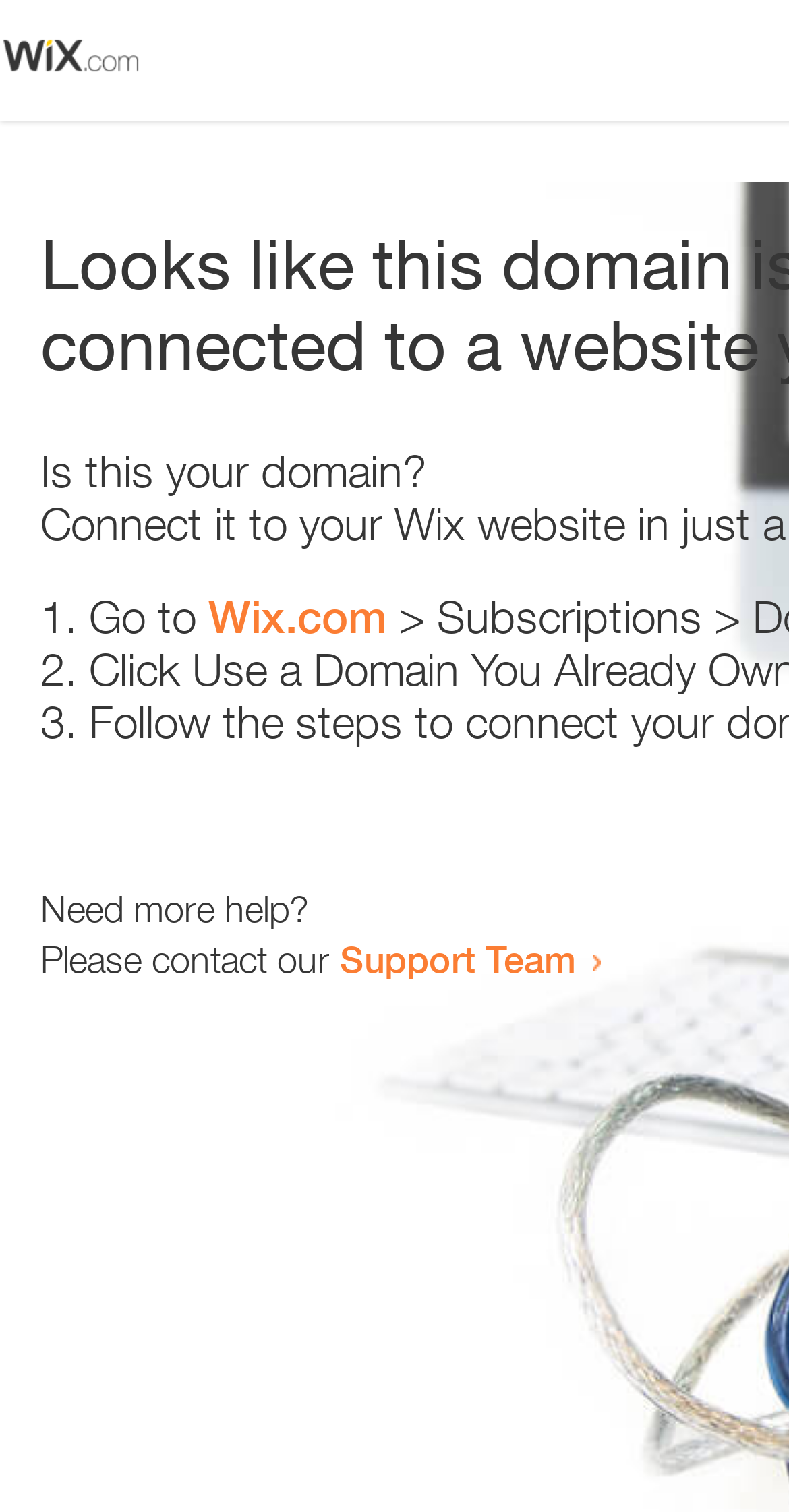Given the description of the UI element: "Jordan Fisher — "Mess" Footnotes", predict the bounding box coordinates in the form of [left, top, right, bottom], with each value being a float between 0 and 1.

None